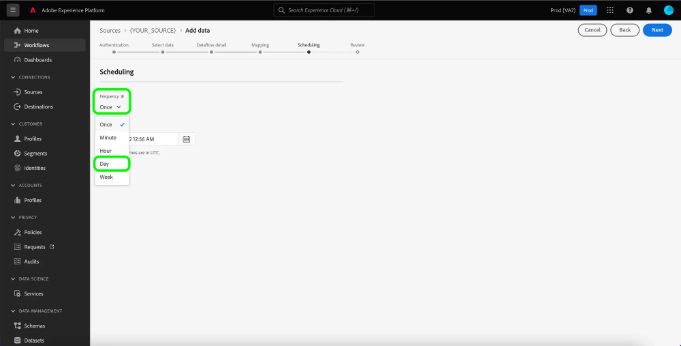Please answer the following question using a single word or phrase: What frequency options are available?

Minute, Hour, Day, Week